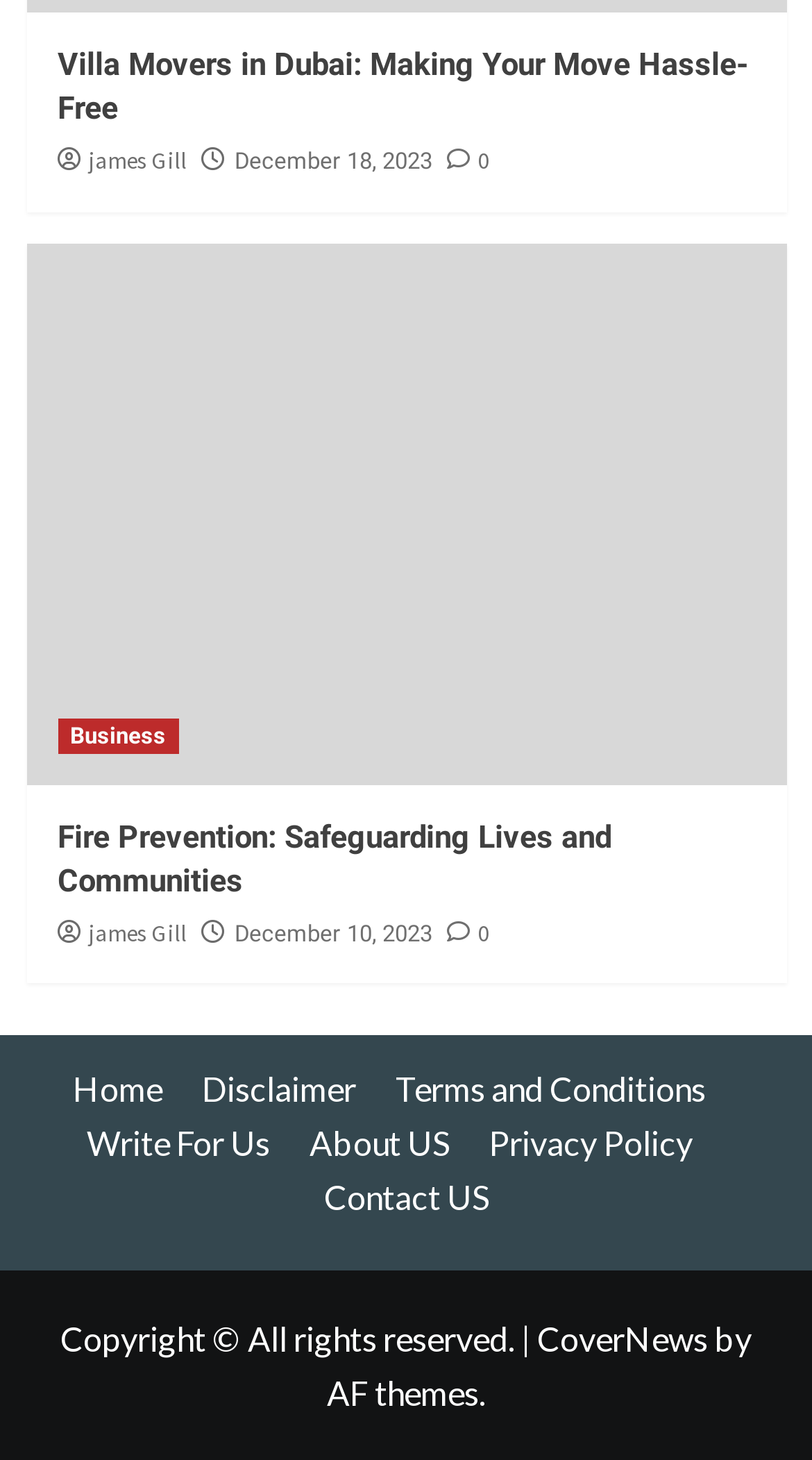Locate the bounding box coordinates of the item that should be clicked to fulfill the instruction: "Read about Fire Prevention: Safeguarding Lives and Communities".

[0.071, 0.559, 0.929, 0.619]